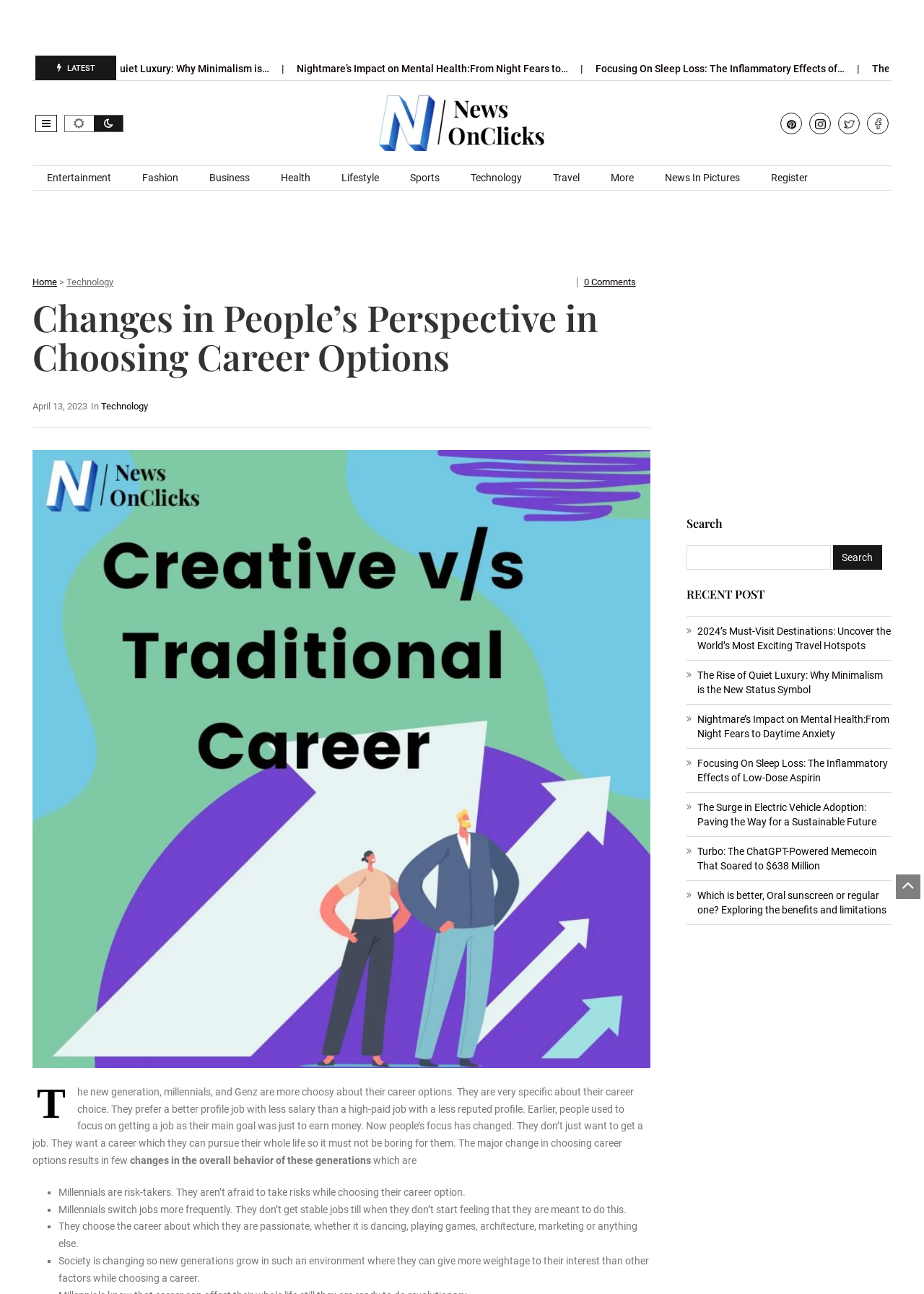How many social media links are present at the top right corner of the webpage?
Your answer should be a single word or phrase derived from the screenshot.

5